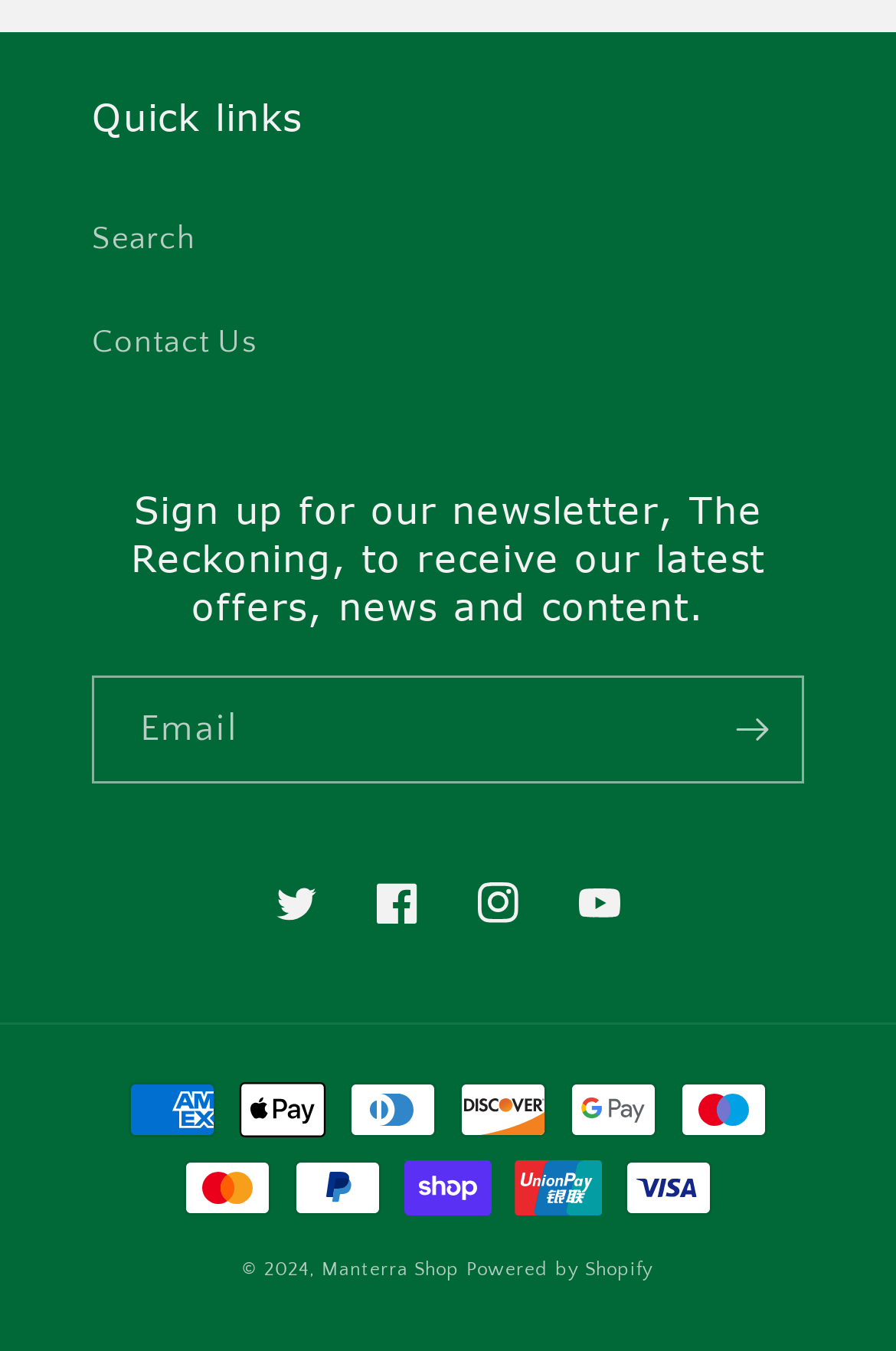What payment methods are accepted? Look at the image and give a one-word or short phrase answer.

Multiple